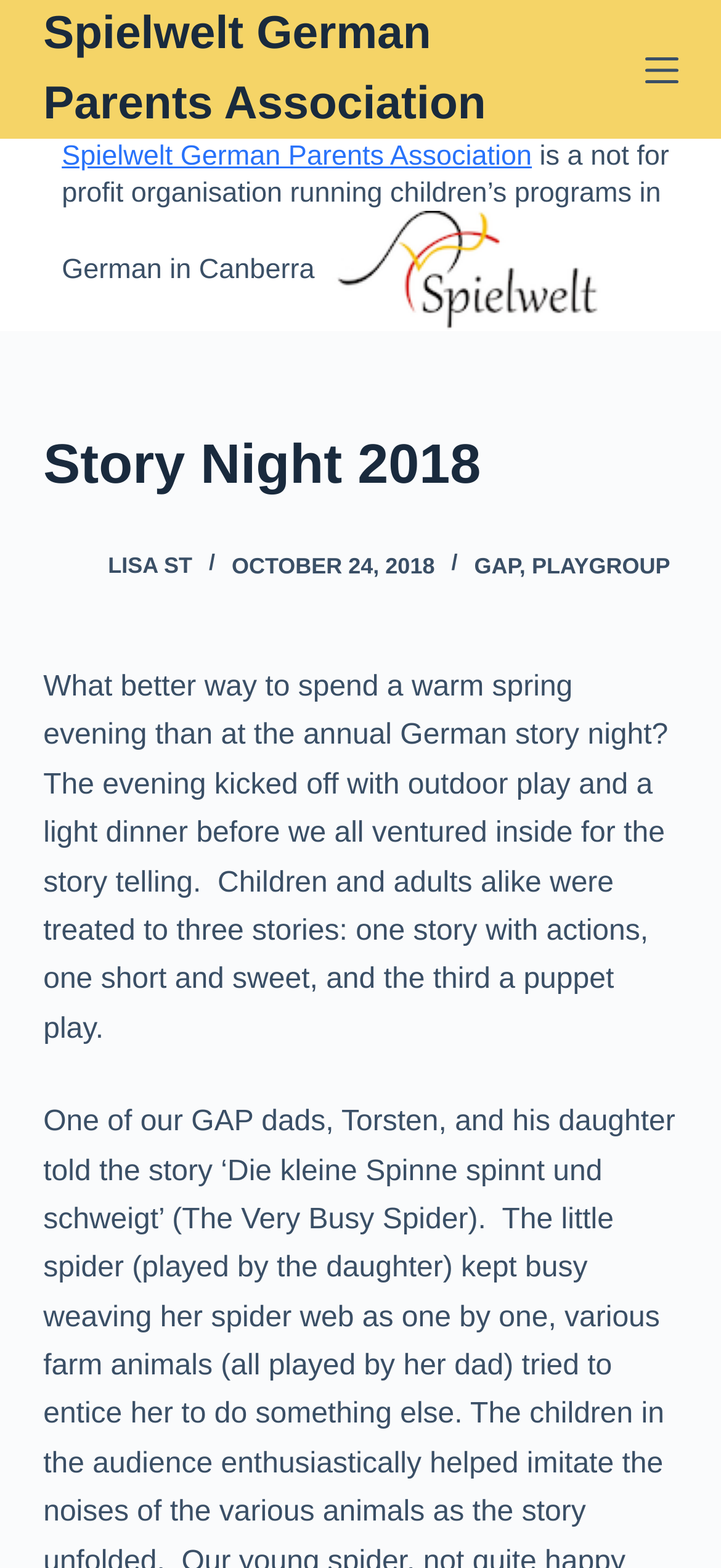Determine the bounding box coordinates of the section I need to click to execute the following instruction: "Search IBM". Provide the coordinates as four float numbers between 0 and 1, i.e., [left, top, right, bottom].

None